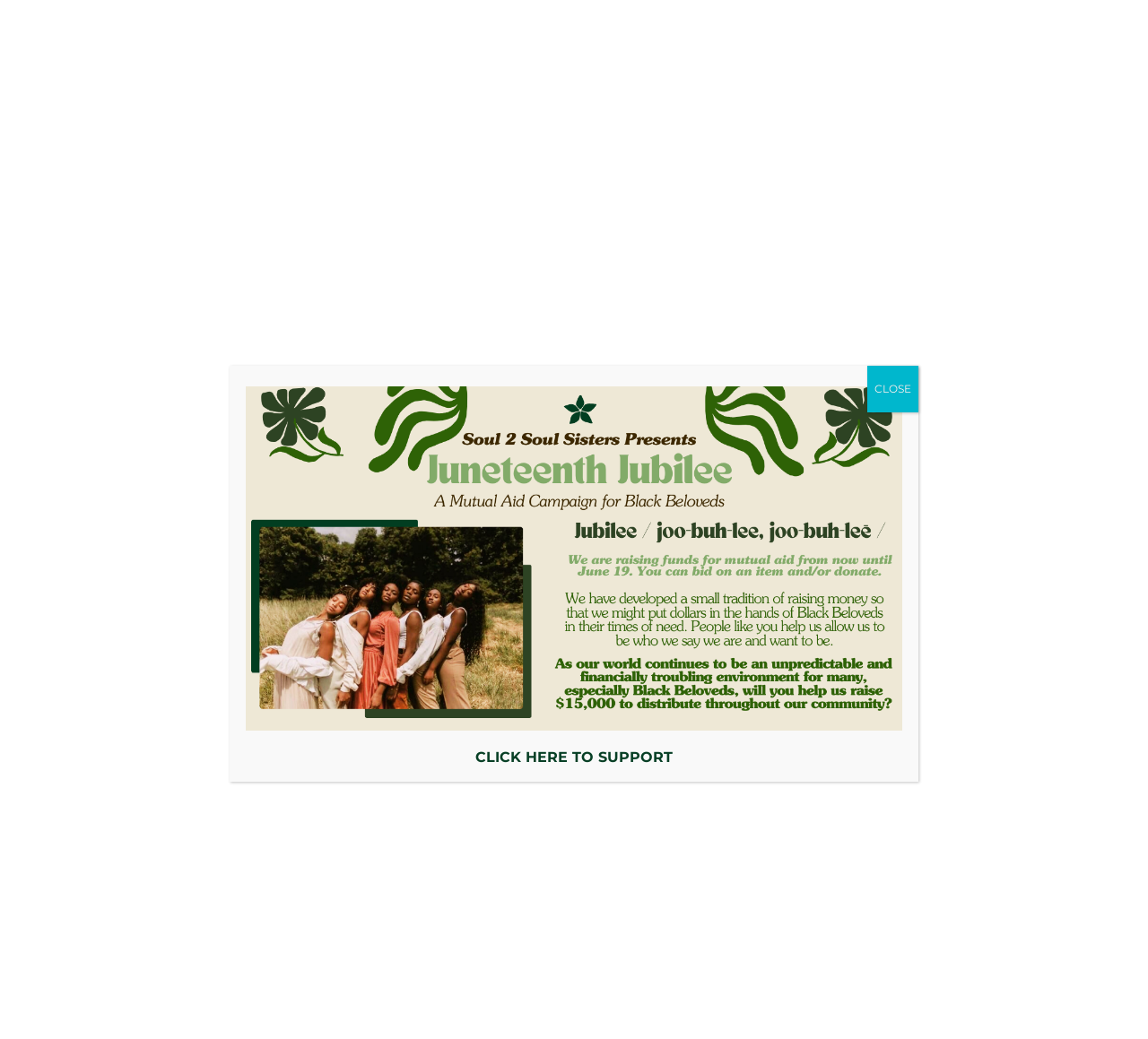Respond to the question below with a single word or phrase:
What is the name of the organization?

Soul 2 Soul Sisters